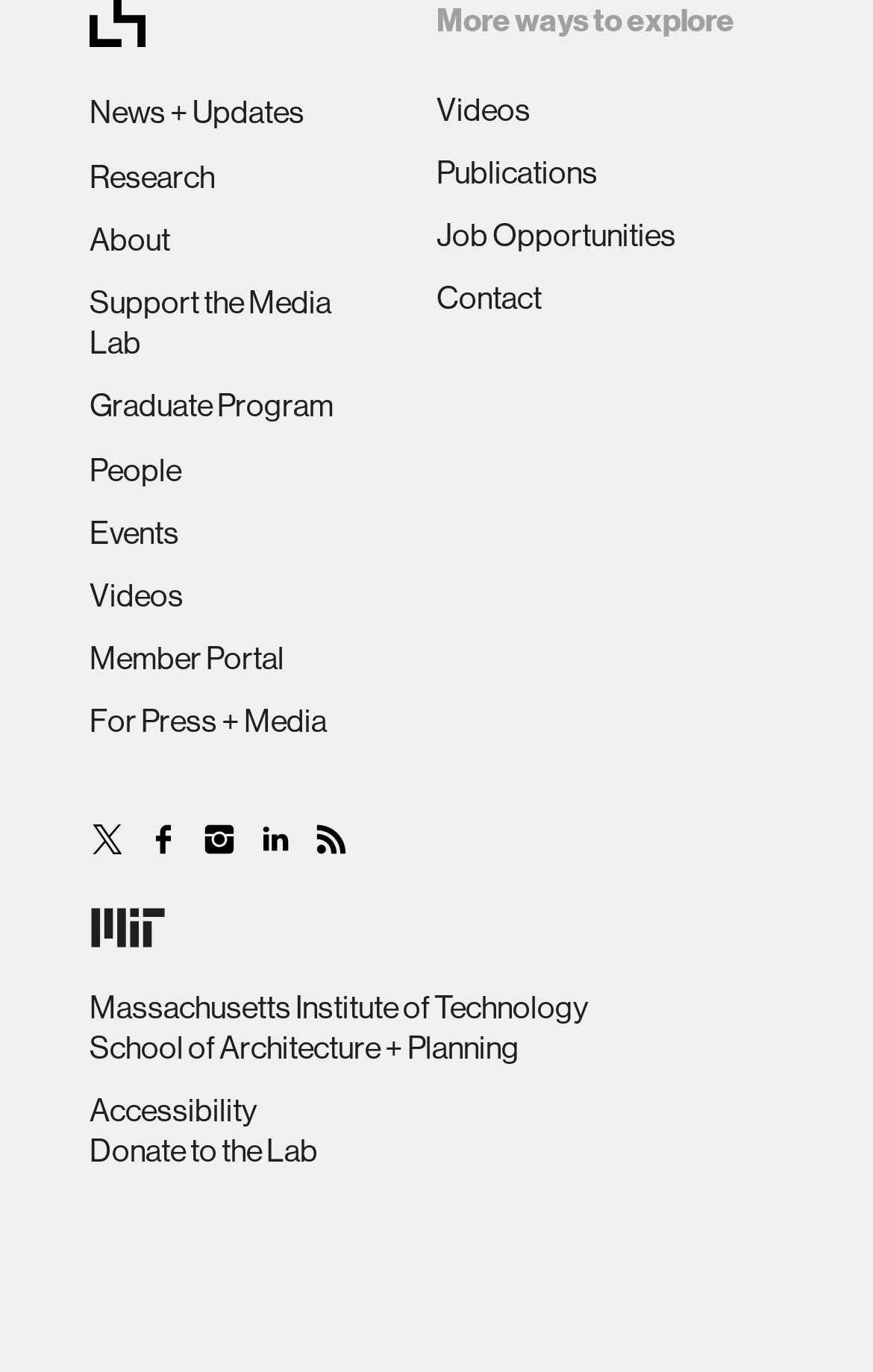Bounding box coordinates should be in the format (top-left x, top-left y, bottom-right x, bottom-right y) and all values should be floating point numbers between 0 and 1. Determine the bounding box coordinate for the UI element described as: Member Portal

[0.103, 0.467, 0.326, 0.493]